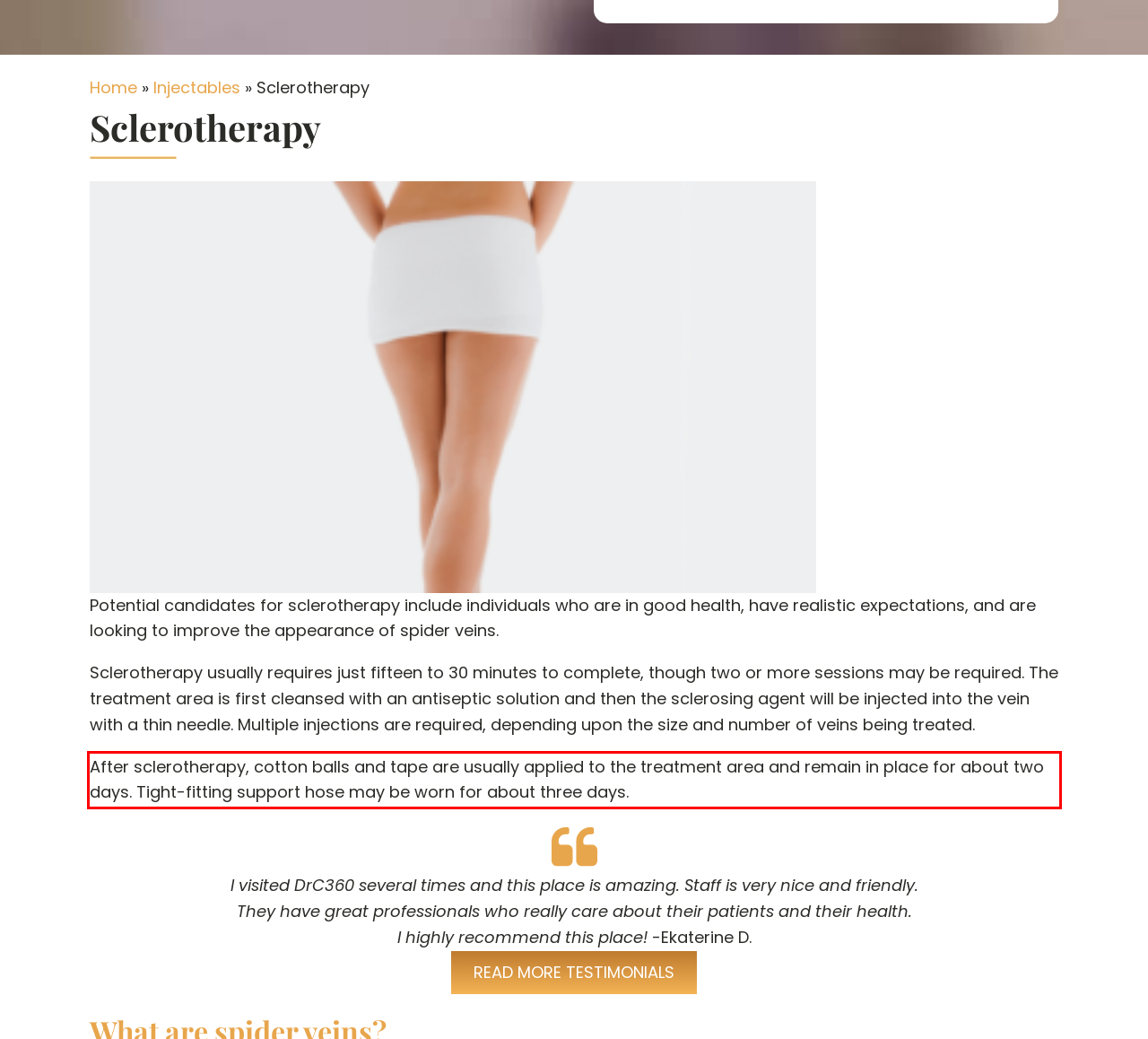Please identify and extract the text content from the UI element encased in a red bounding box on the provided webpage screenshot.

After sclerotherapy, cotton balls and tape are usually applied to the treatment area and remain in place for about two days. Tight-fitting support hose may be worn for about three days.